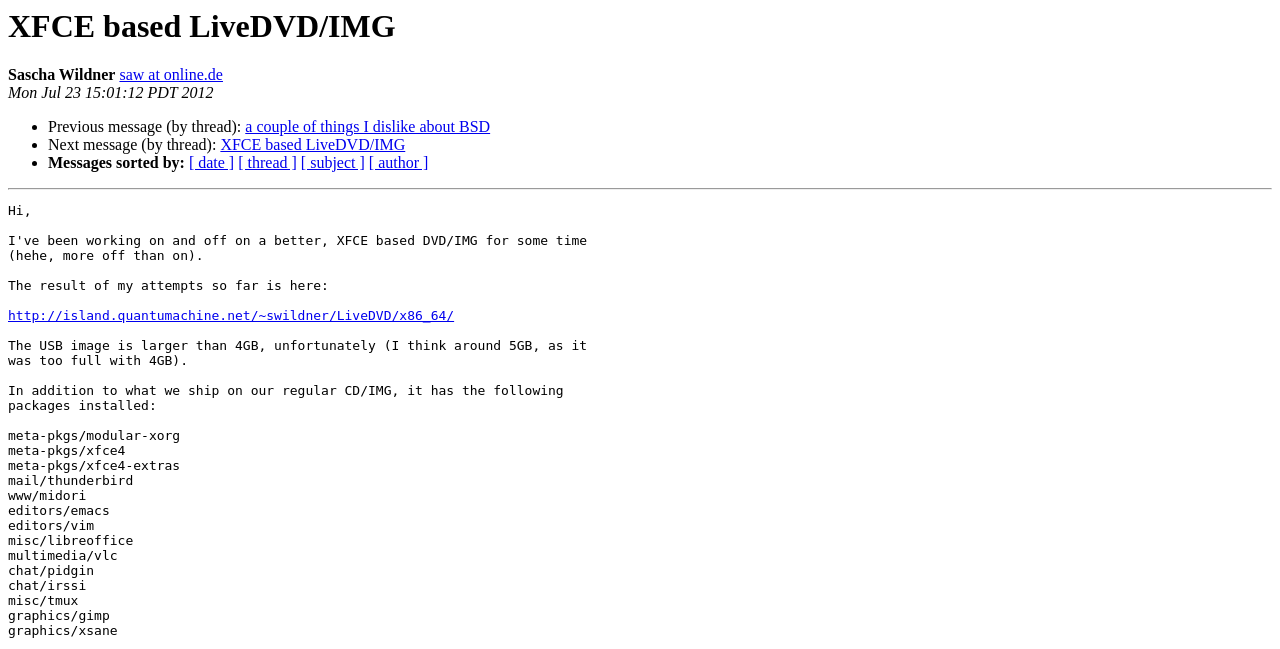Given the description [ thread ], predict the bounding box coordinates of the UI element. Ensure the coordinates are in the format (top-left x, top-left y, bottom-right x, bottom-right y) and all values are between 0 and 1.

[0.186, 0.238, 0.232, 0.264]